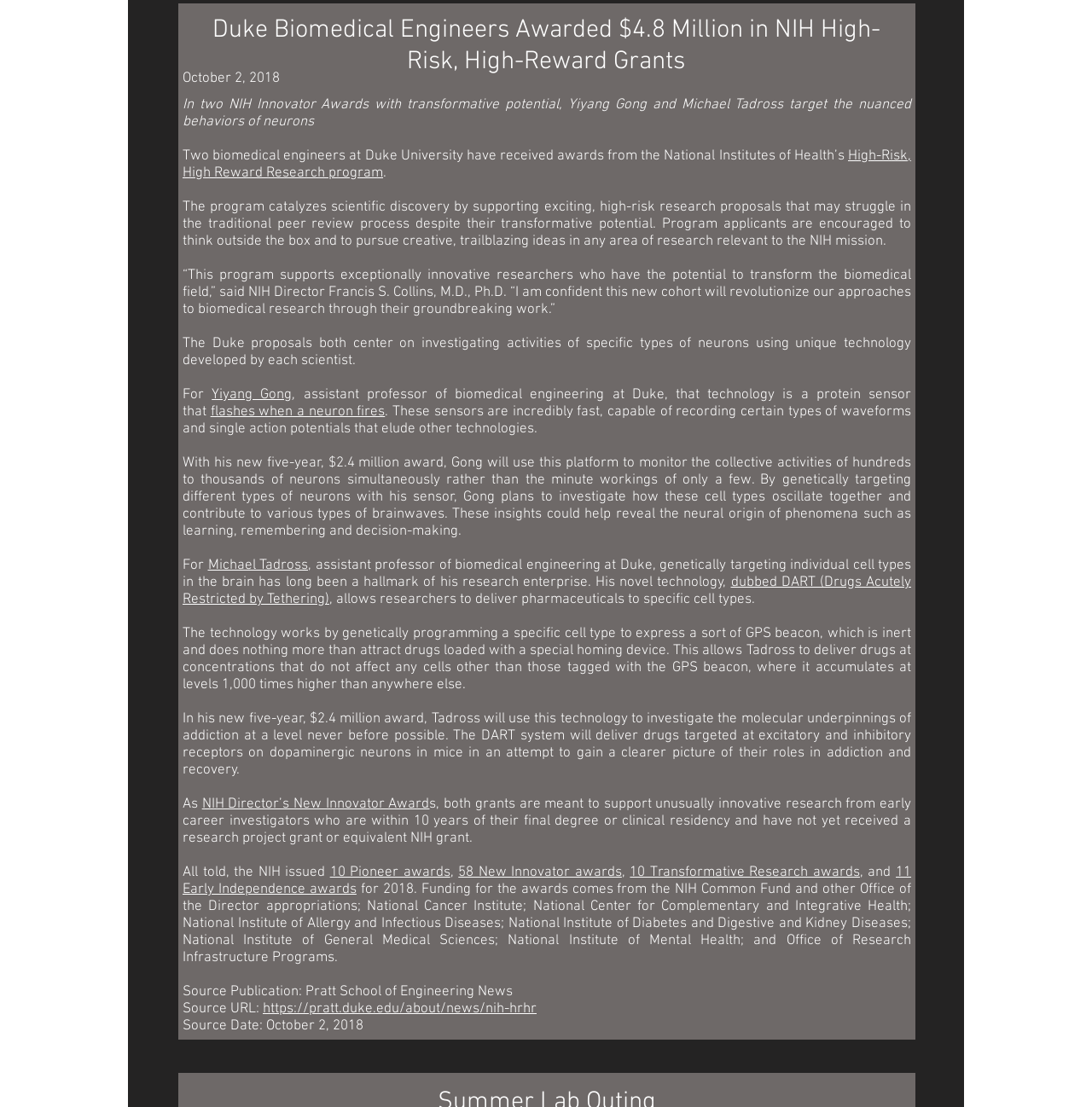Please identify the bounding box coordinates of the element on the webpage that should be clicked to follow this instruction: "Go to the original news webpage". The bounding box coordinates should be given as four float numbers between 0 and 1, formatted as [left, top, right, bottom].

[0.241, 0.904, 0.491, 0.919]